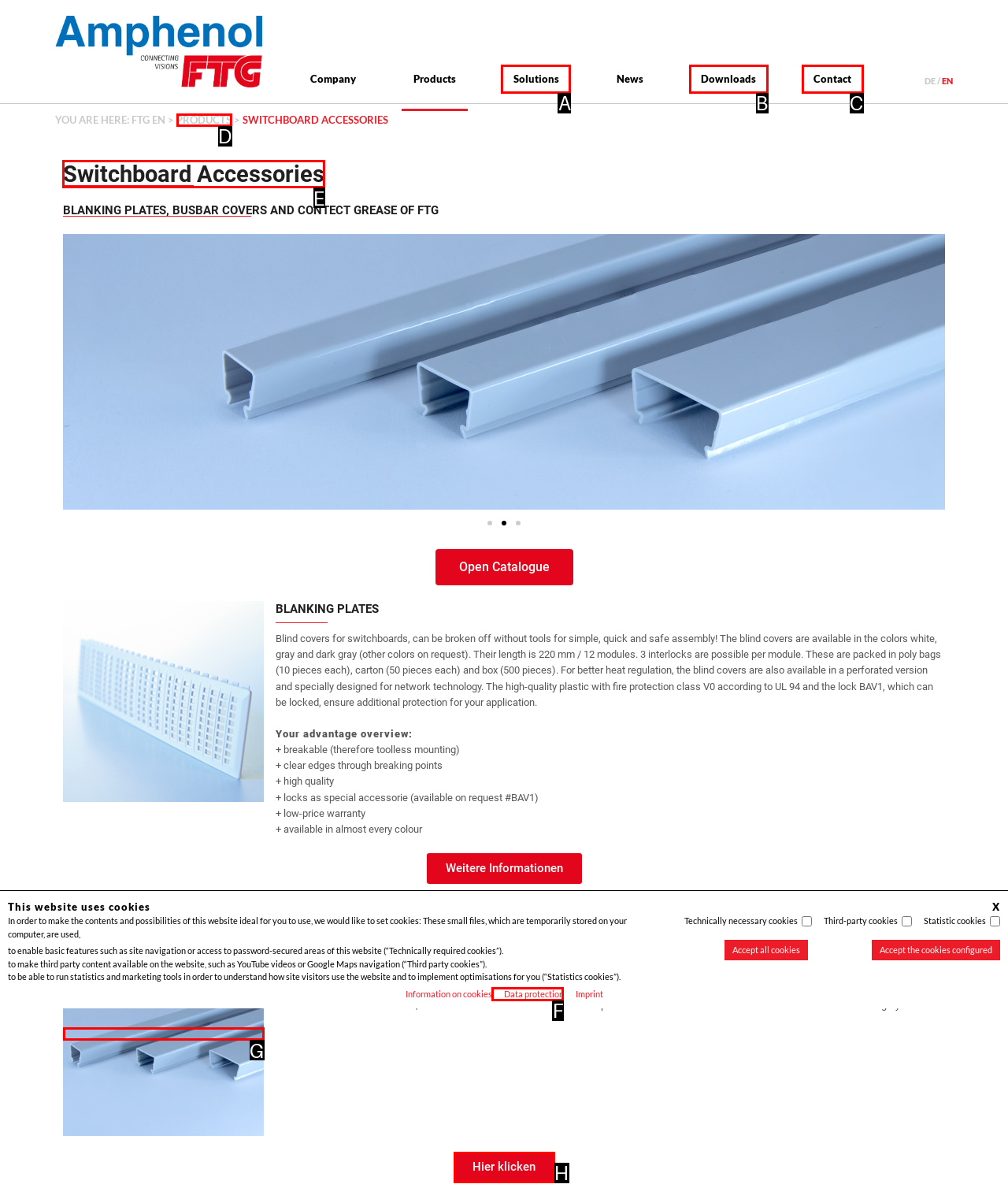Choose the letter that corresponds to the correct button to accomplish the task: Click the 'Switchboard Accessories' link
Reply with the letter of the correct selection only.

E